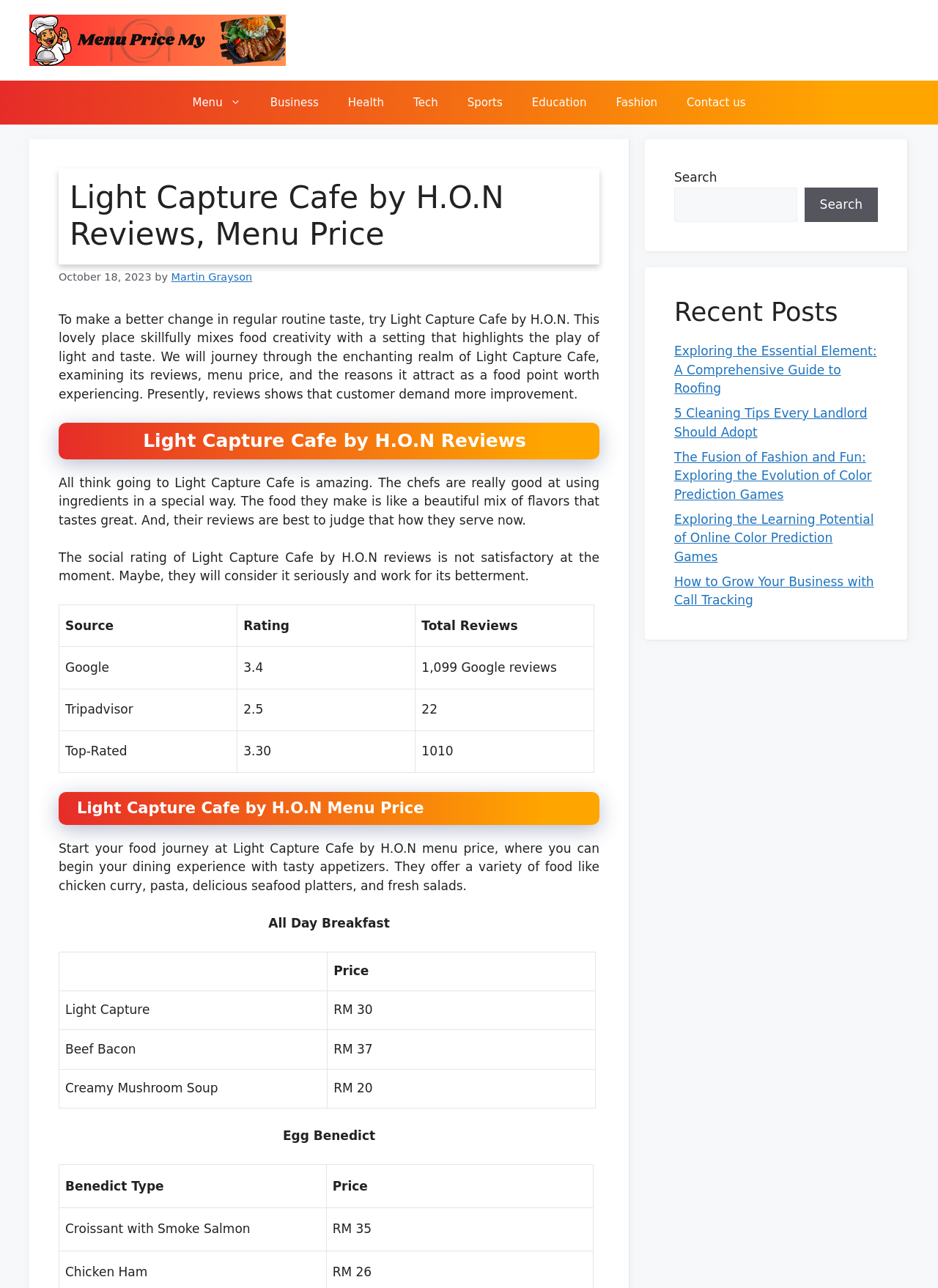Please indicate the bounding box coordinates for the clickable area to complete the following task: "Read the recent post about Exploring the Essential Element". The coordinates should be specified as four float numbers between 0 and 1, i.e., [left, top, right, bottom].

[0.719, 0.267, 0.935, 0.307]